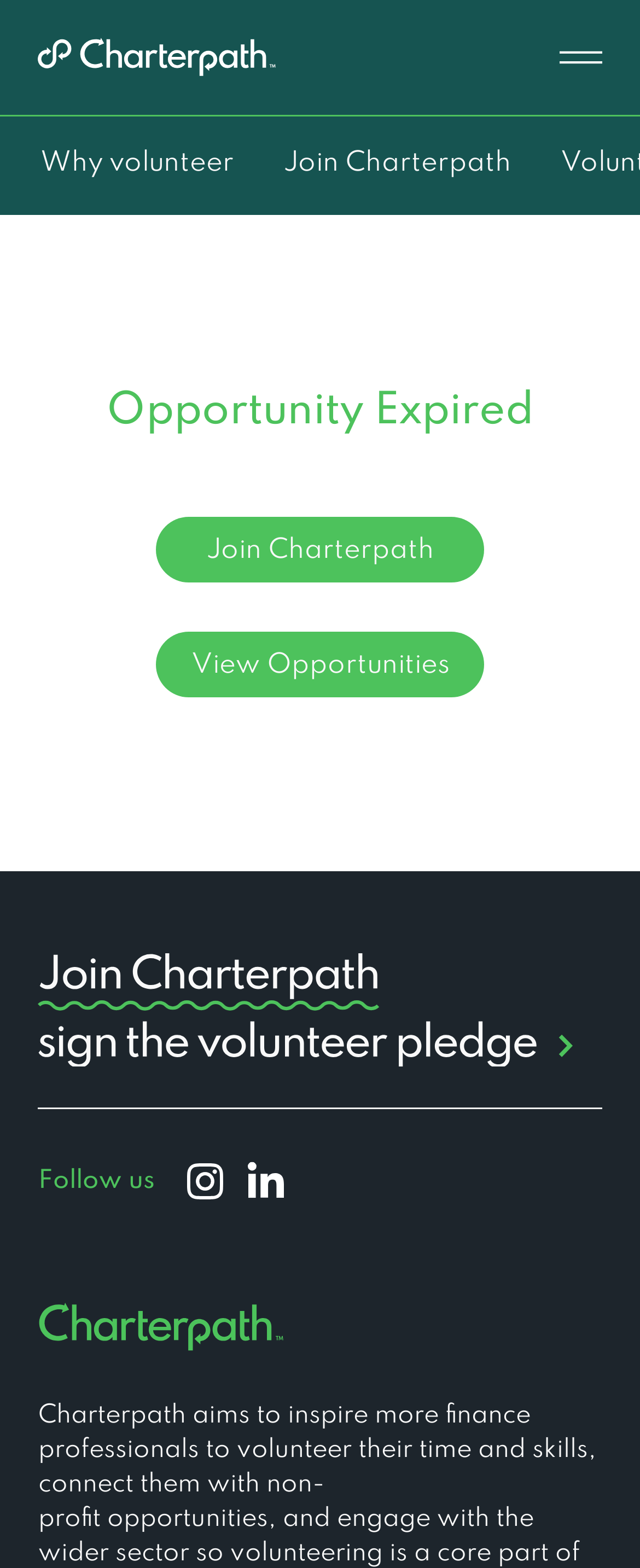Ascertain the bounding box coordinates for the UI element detailed here: "Join Charterpath". The coordinates should be provided as [left, top, right, bottom] with each value being a float between 0 and 1.

[0.244, 0.33, 0.756, 0.371]